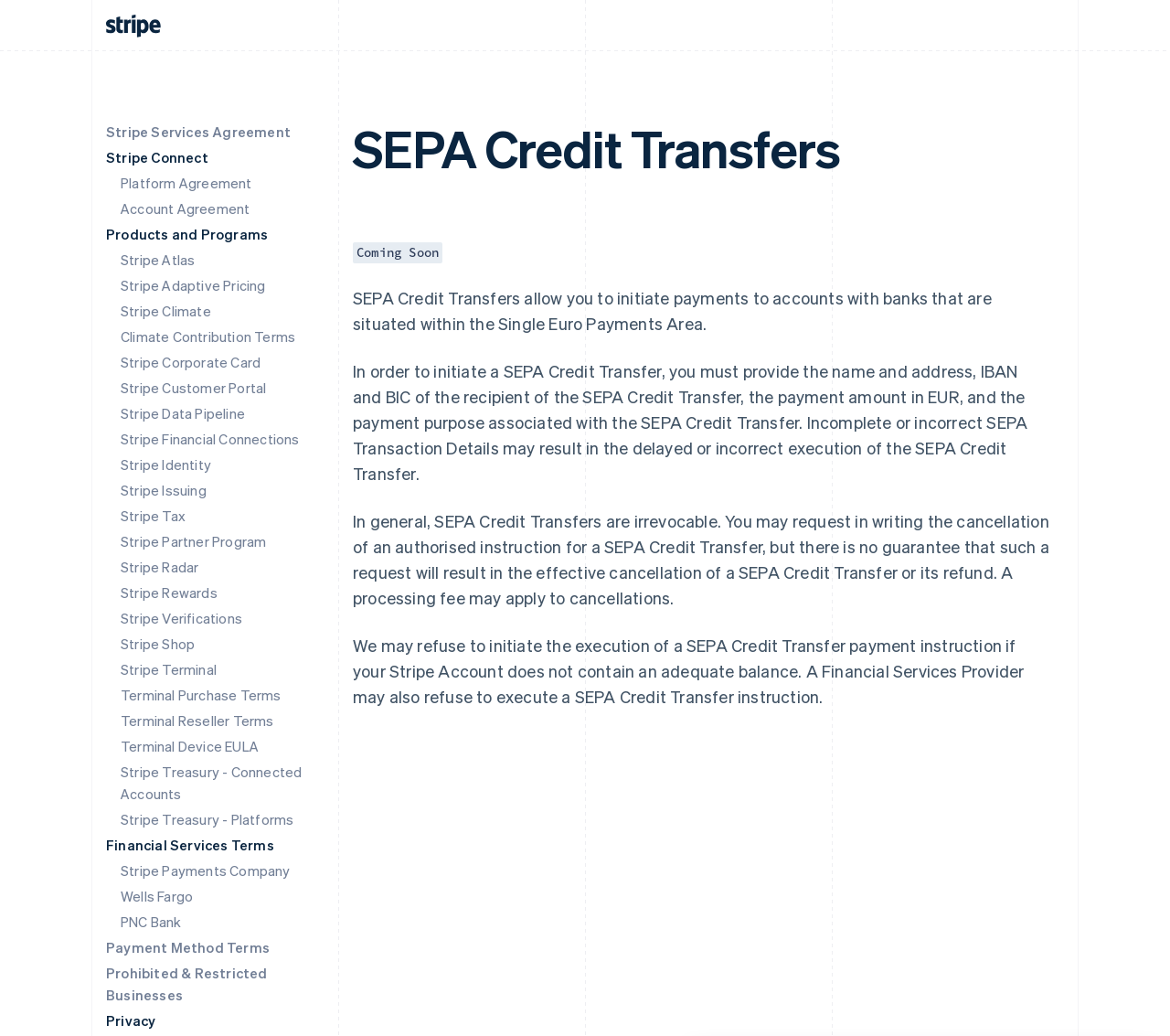Determine the bounding box coordinates for the element that should be clicked to follow this instruction: "Check Stripe Treasury - Connected Accounts". The coordinates should be given as four float numbers between 0 and 1, in the format [left, top, right, bottom].

[0.103, 0.736, 0.258, 0.775]